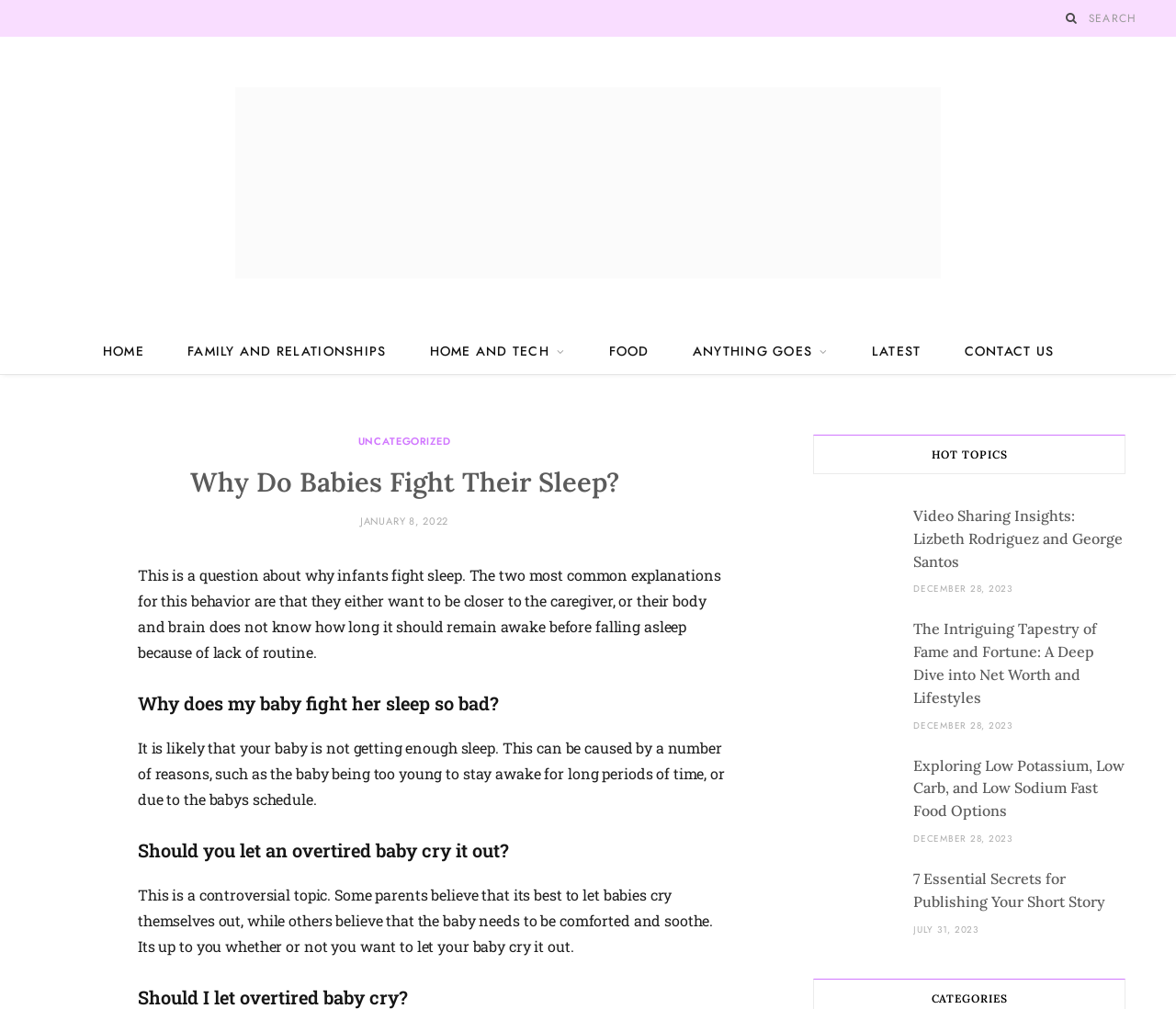Identify the bounding box coordinates for the element that needs to be clicked to fulfill this instruction: "Go to HOME page". Provide the coordinates in the format of four float numbers between 0 and 1: [left, top, right, bottom].

[0.071, 0.326, 0.139, 0.372]